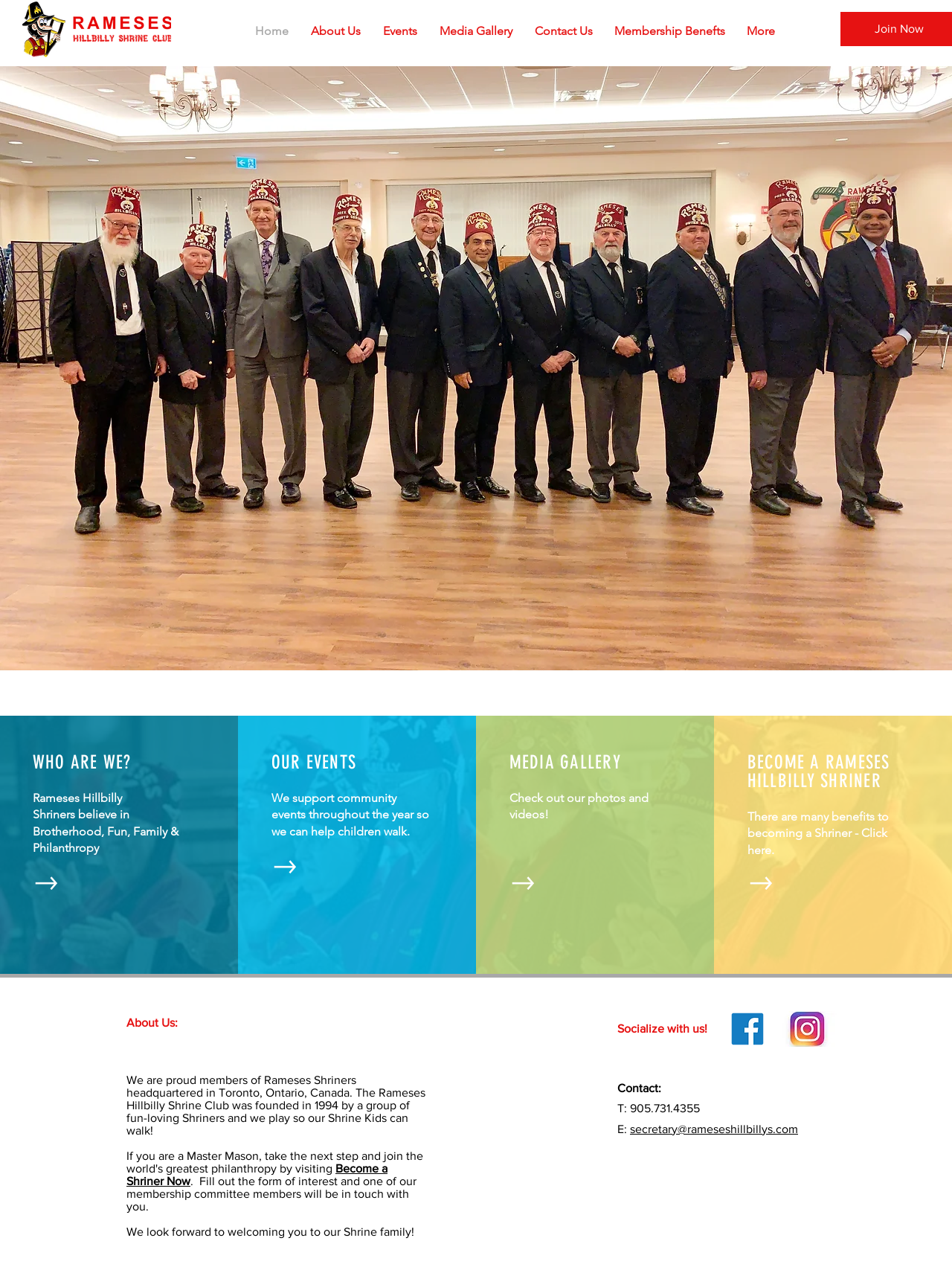What is the name of the Shriners club?
Give a one-word or short-phrase answer derived from the screenshot.

Rameses Hillbilly Shriners